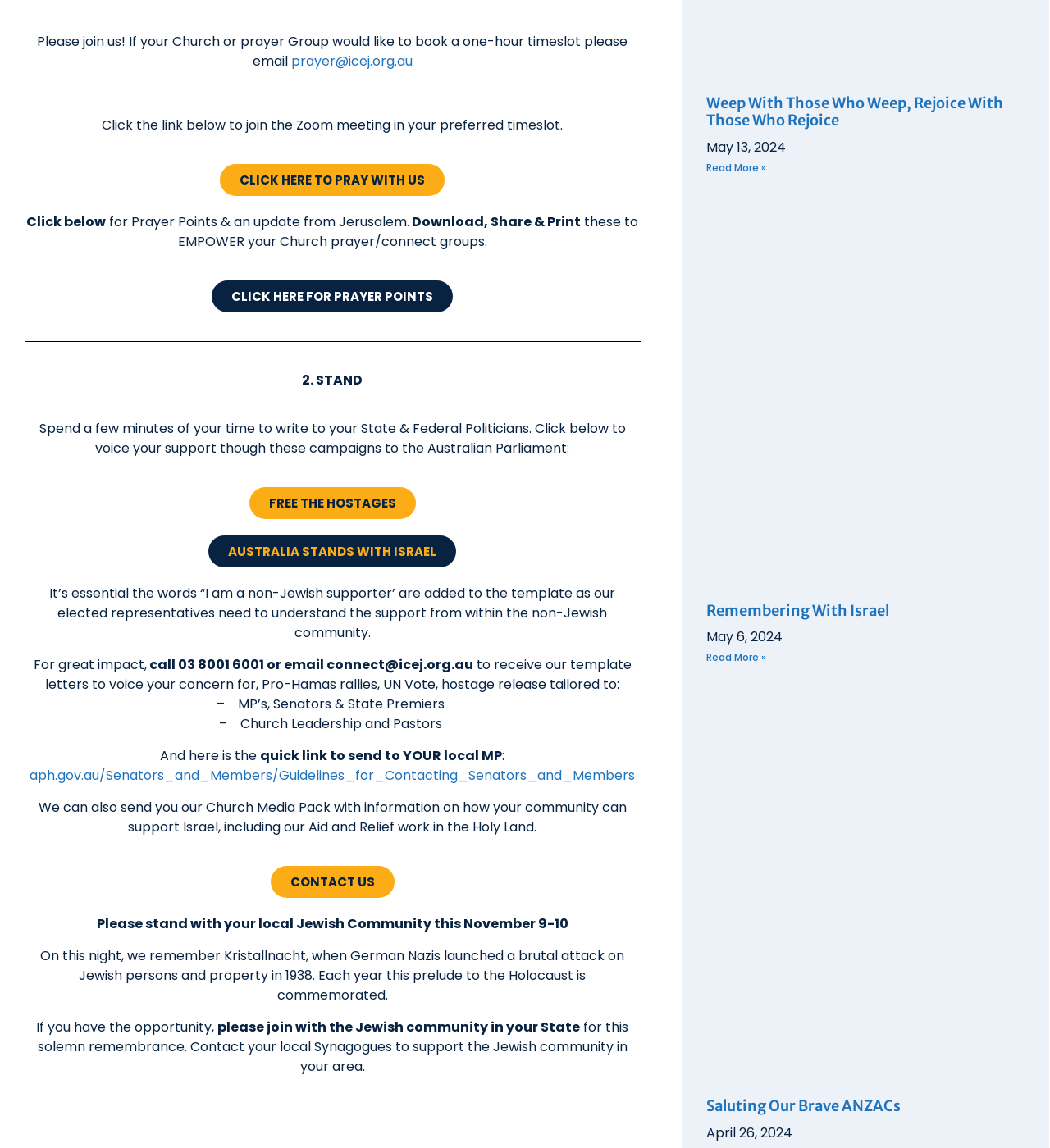What is the purpose of the 'CLICK HERE TO PRAY WITH US' link?
Please respond to the question thoroughly and include all relevant details.

The link 'CLICK HERE TO PRAY WITH US' is located below the text 'Click the link below to join the Zoom meeting in your preferred timeslot.' which suggests that the purpose of this link is to join a Zoom meeting.